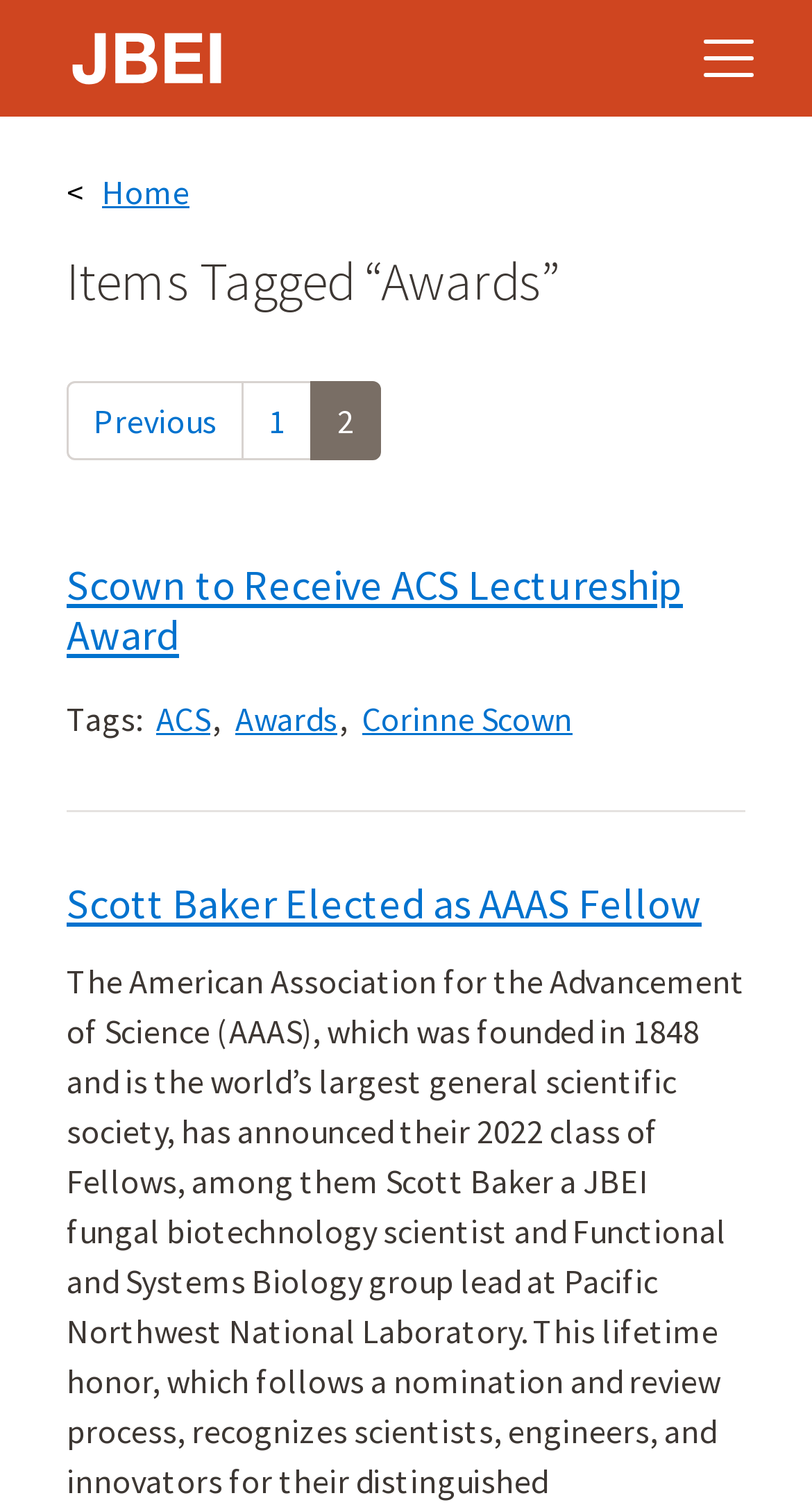What is the current page number?
Answer the question based on the image using a single word or a brief phrase.

2